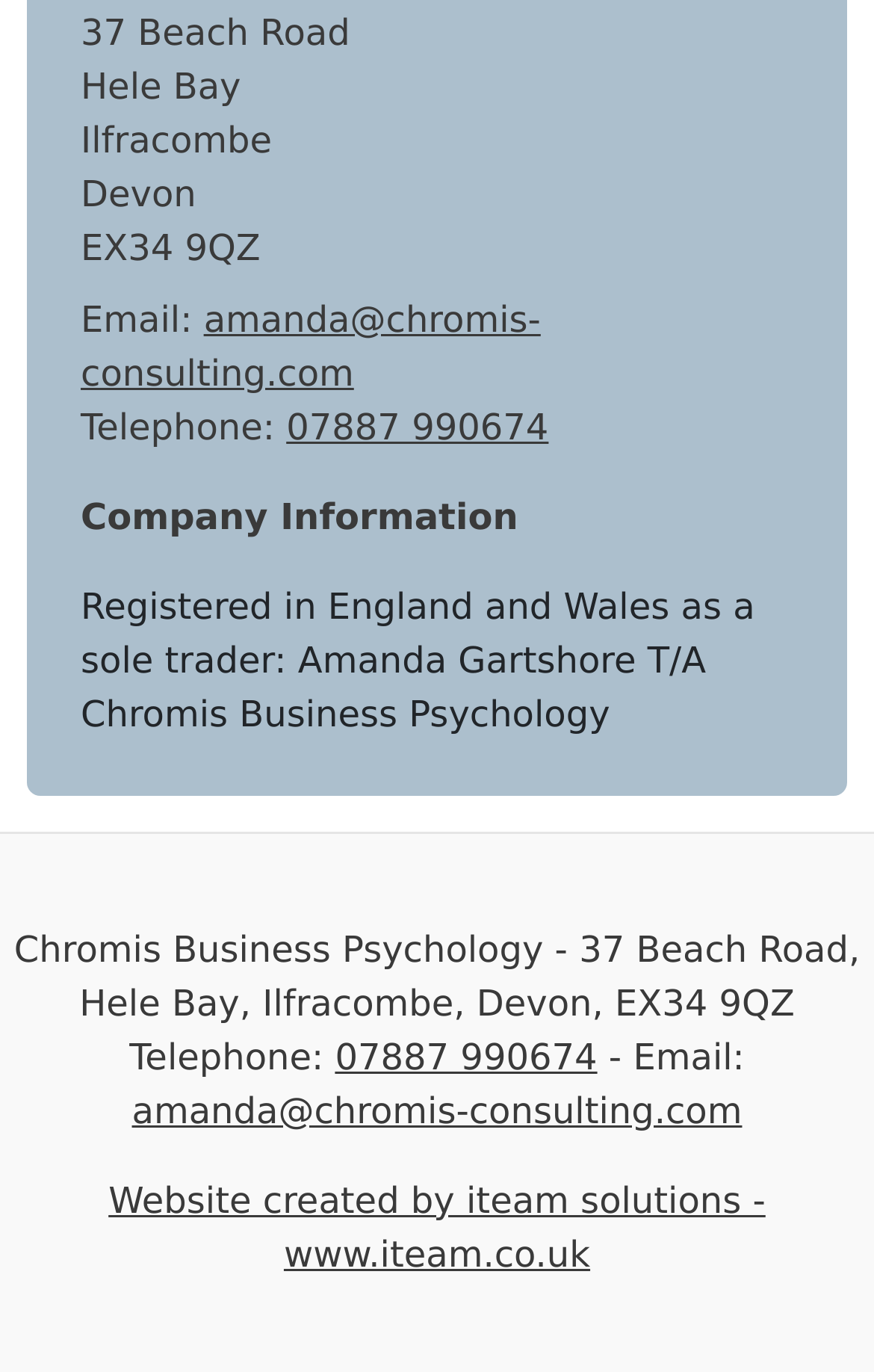What is the company's telephone number?
Make sure to answer the question with a detailed and comprehensive explanation.

I found the telephone number by looking at the section that says 'Telephone:' and then reading the linked text next to it. The telephone number is '07887 990674'.